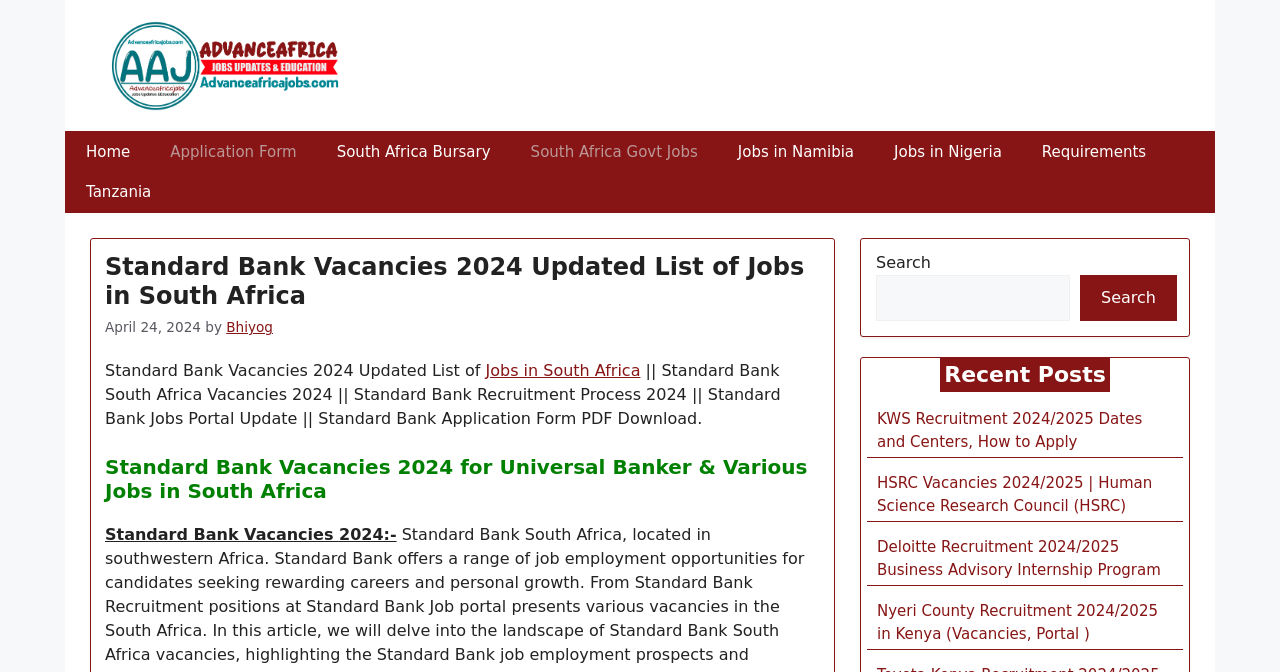What type of jobs are listed on this webpage?
Provide an in-depth and detailed answer to the question.

I inferred this by looking at the heading elements on the webpage, which mention 'Standard Bank Vacancies 2024' and 'Universal Banker & Various Jobs in South Africa'. This suggests that the webpage is listing job opportunities in the banking sector.